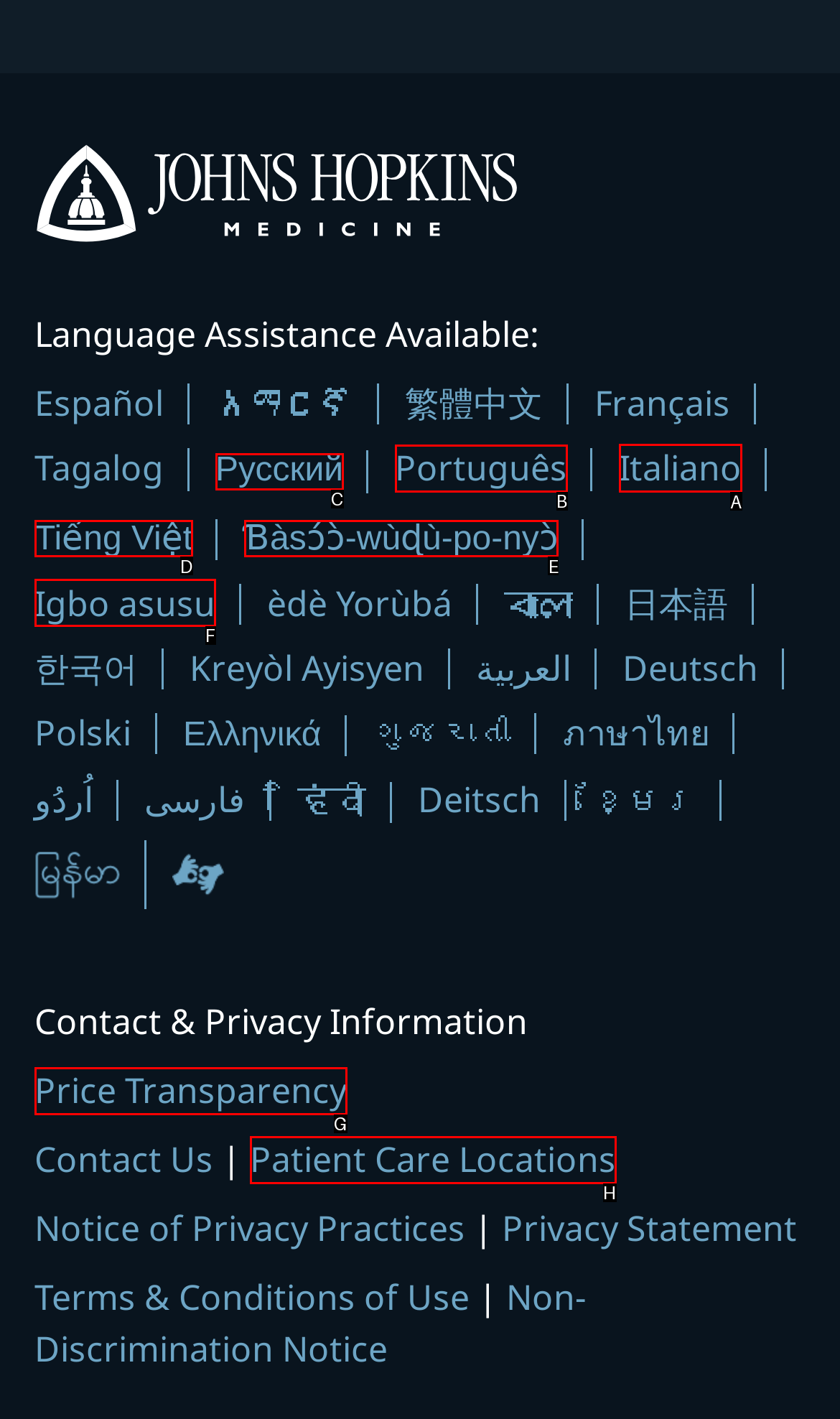Which letter corresponds to the correct option to complete the task: Choose Italiano language?
Answer with the letter of the chosen UI element.

A